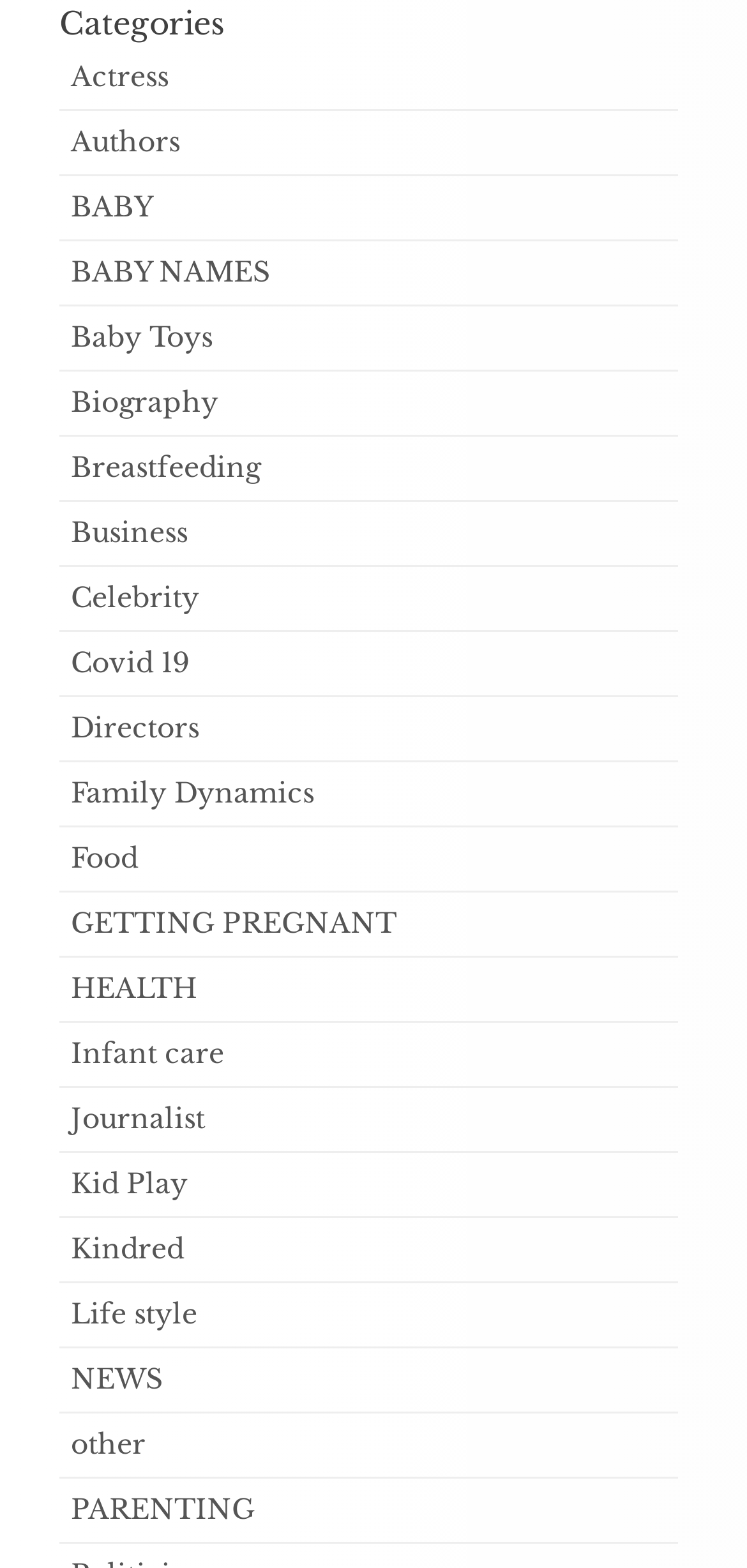Given the element description, predict the bounding box coordinates in the format (top-left x, top-left y, bottom-right x, bottom-right y), using floating point numbers between 0 and 1: Food

[0.095, 0.536, 0.185, 0.558]